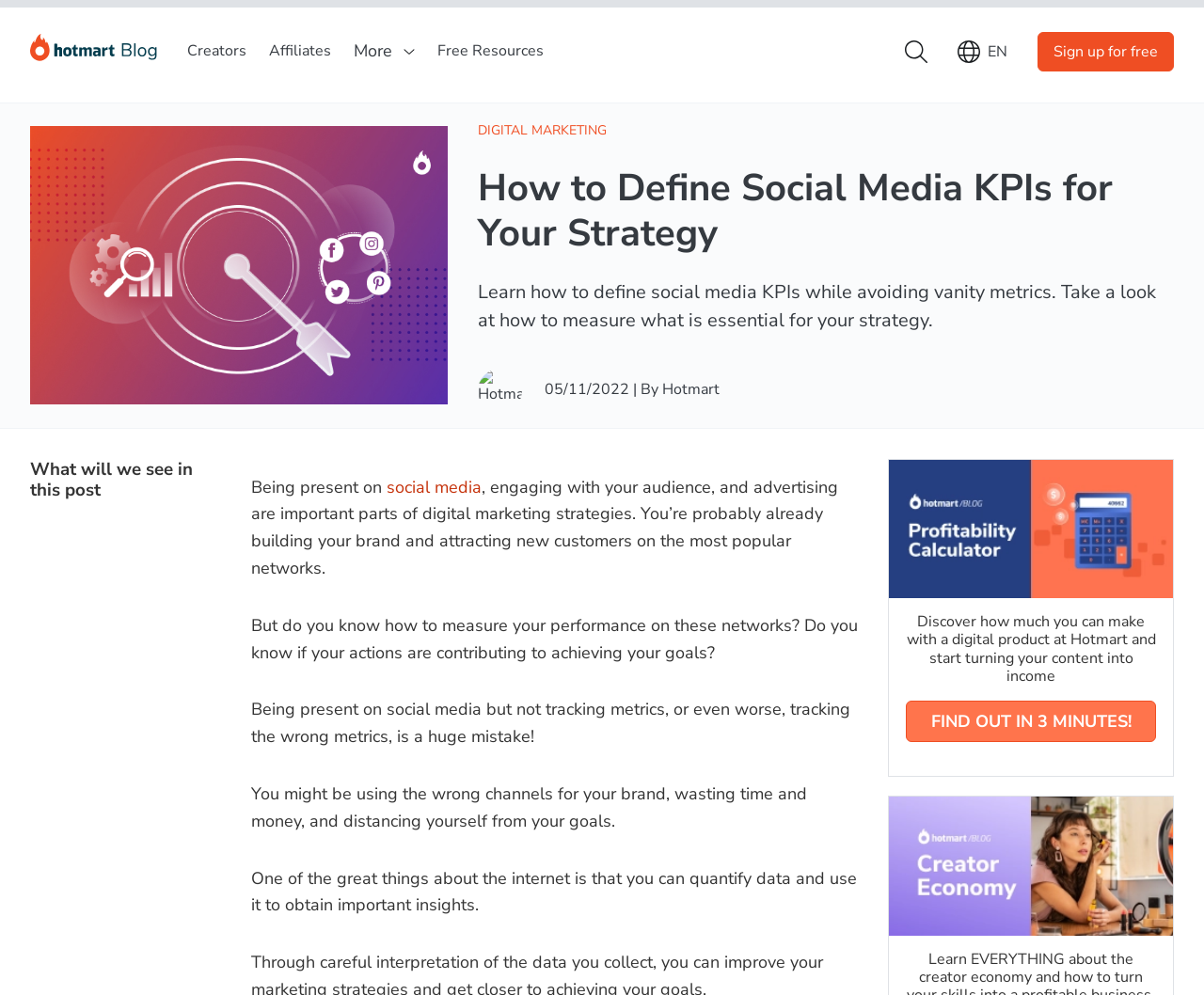What is the purpose of the illustration on the right side?
Look at the image and answer with only one word or phrase.

To illustrate KPIs for social media